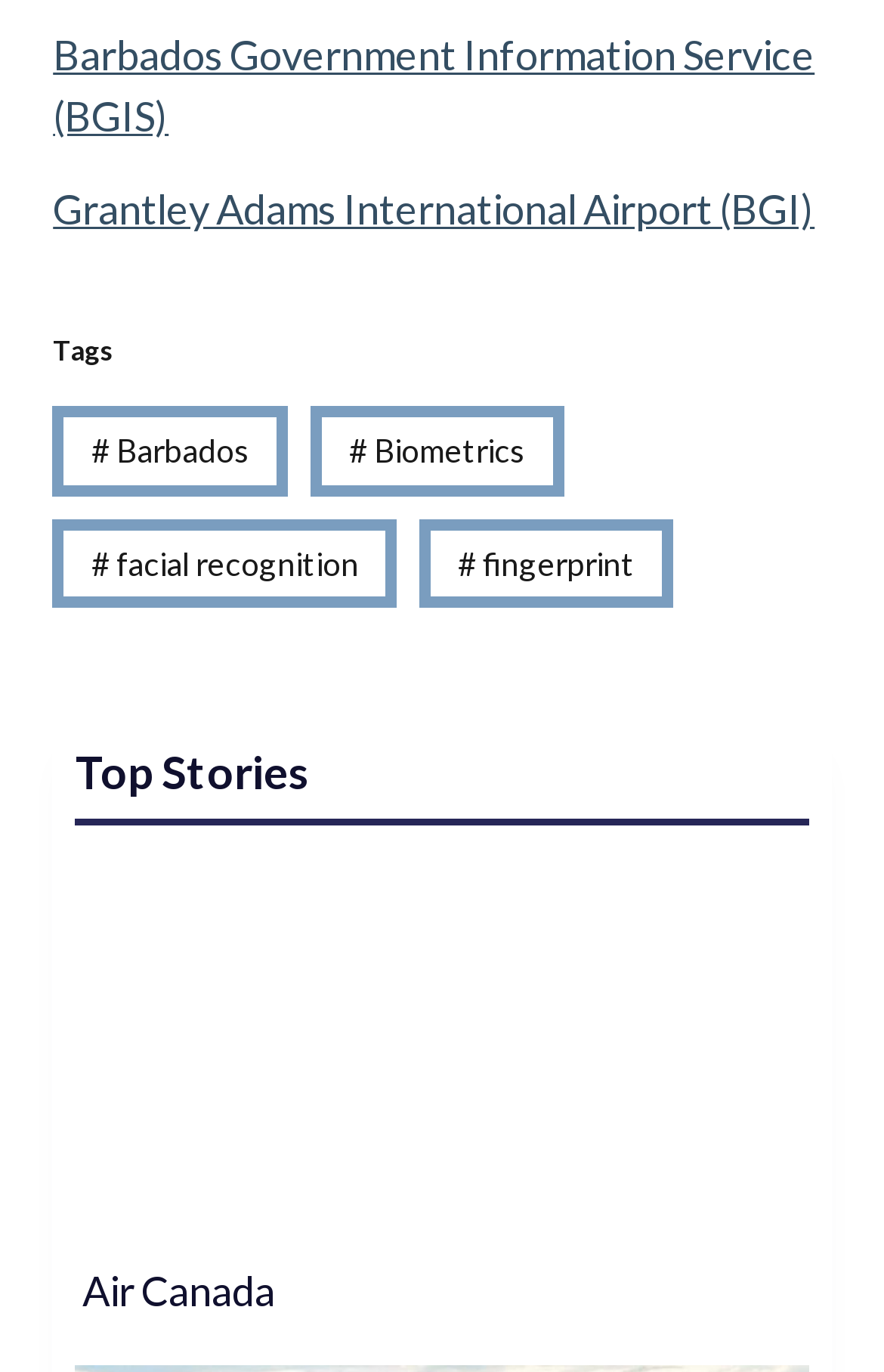Predict the bounding box of the UI element that fits this description: "Grantley Adams International Airport (BGI)".

[0.06, 0.134, 0.922, 0.17]